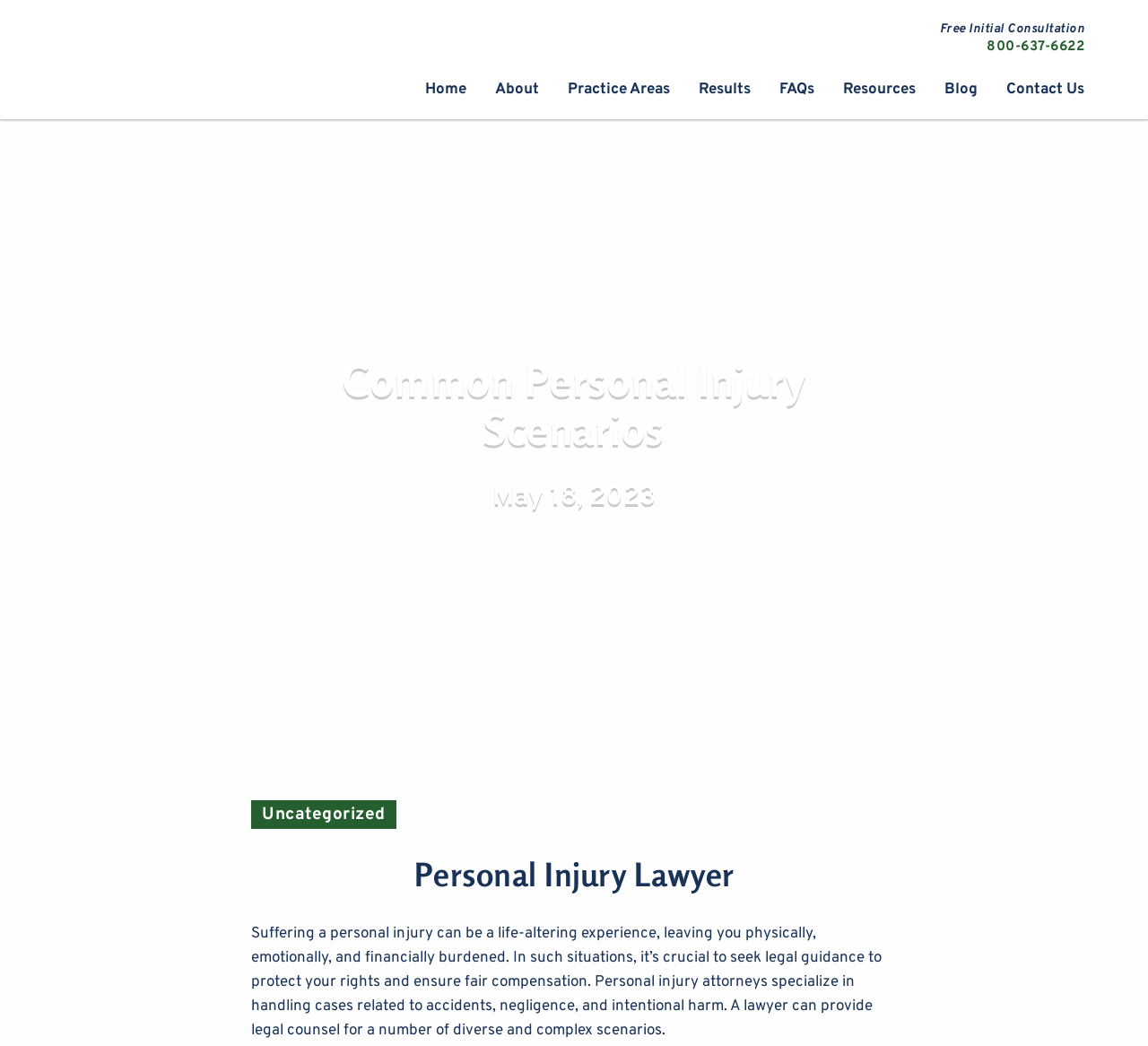What is the purpose of a personal injury lawyer?
Ensure your answer is thorough and detailed.

I found the purpose of a personal injury lawyer by reading the paragraph that starts with 'Suffering a personal injury can be a life-altering experience...'. It explains that a lawyer can provide legal counsel to protect rights and ensure fair compensation.